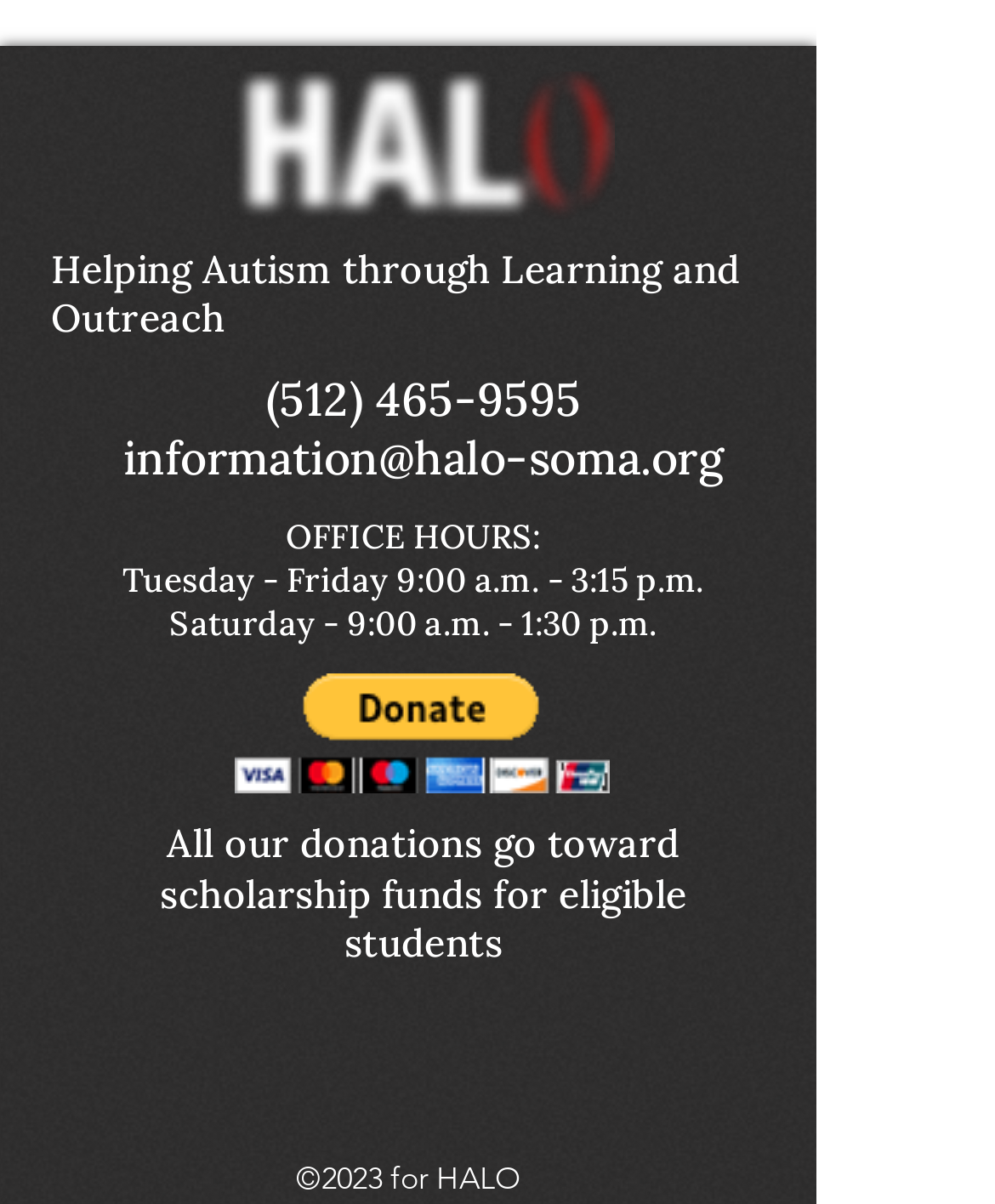Provide the bounding box coordinates of the UI element this sentence describes: "(512) 465-9595".

[0.267, 0.311, 0.584, 0.359]